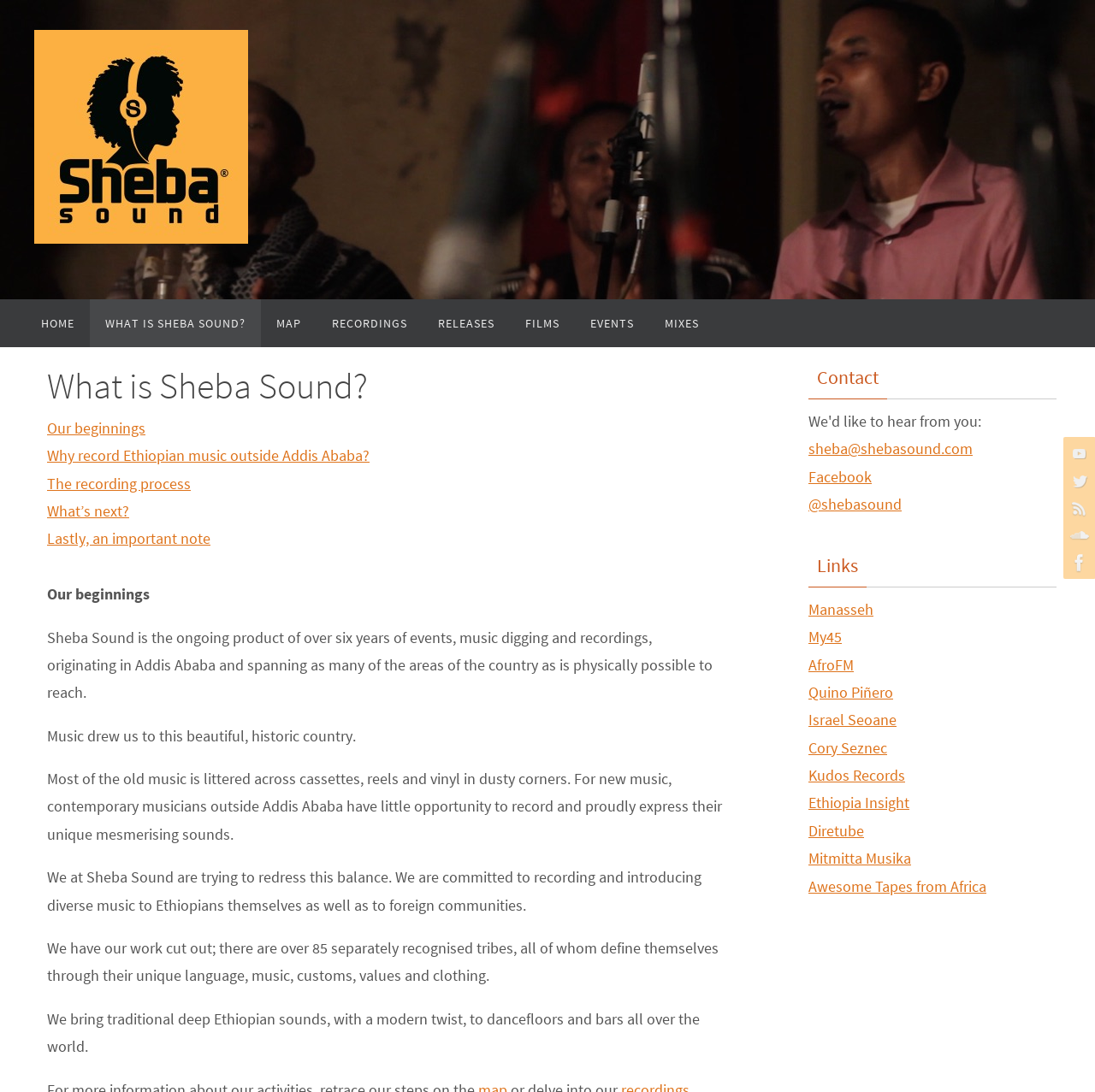Determine the bounding box of the UI element mentioned here: "Map". The coordinates must be in the format [left, top, right, bottom] with values ranging from 0 to 1.

[0.238, 0.274, 0.289, 0.318]